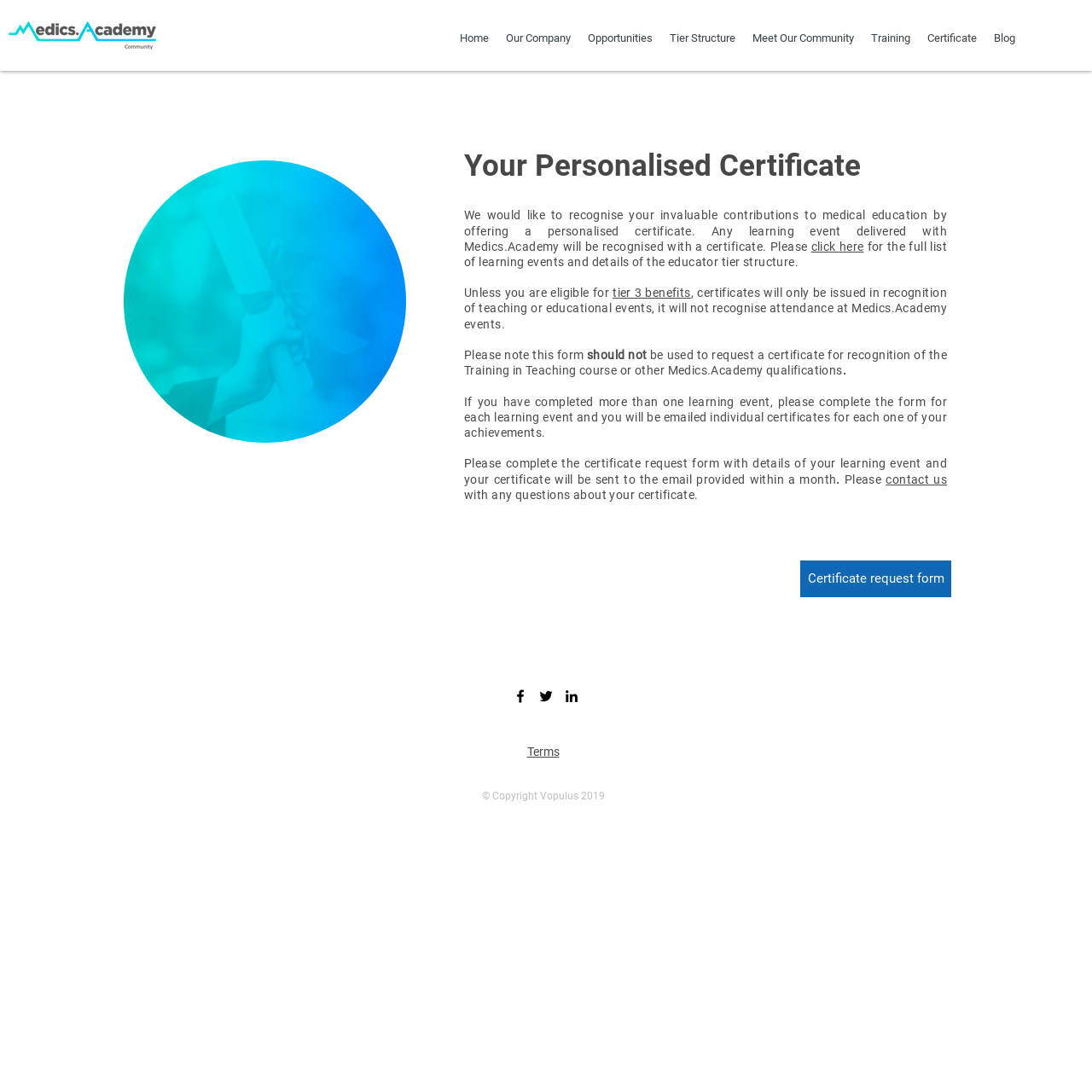Identify the bounding box coordinates for the element you need to click to achieve the following task: "Click the 'Home' link". The coordinates must be four float values ranging from 0 to 1, formatted as [left, top, right, bottom].

[0.413, 0.023, 0.455, 0.048]